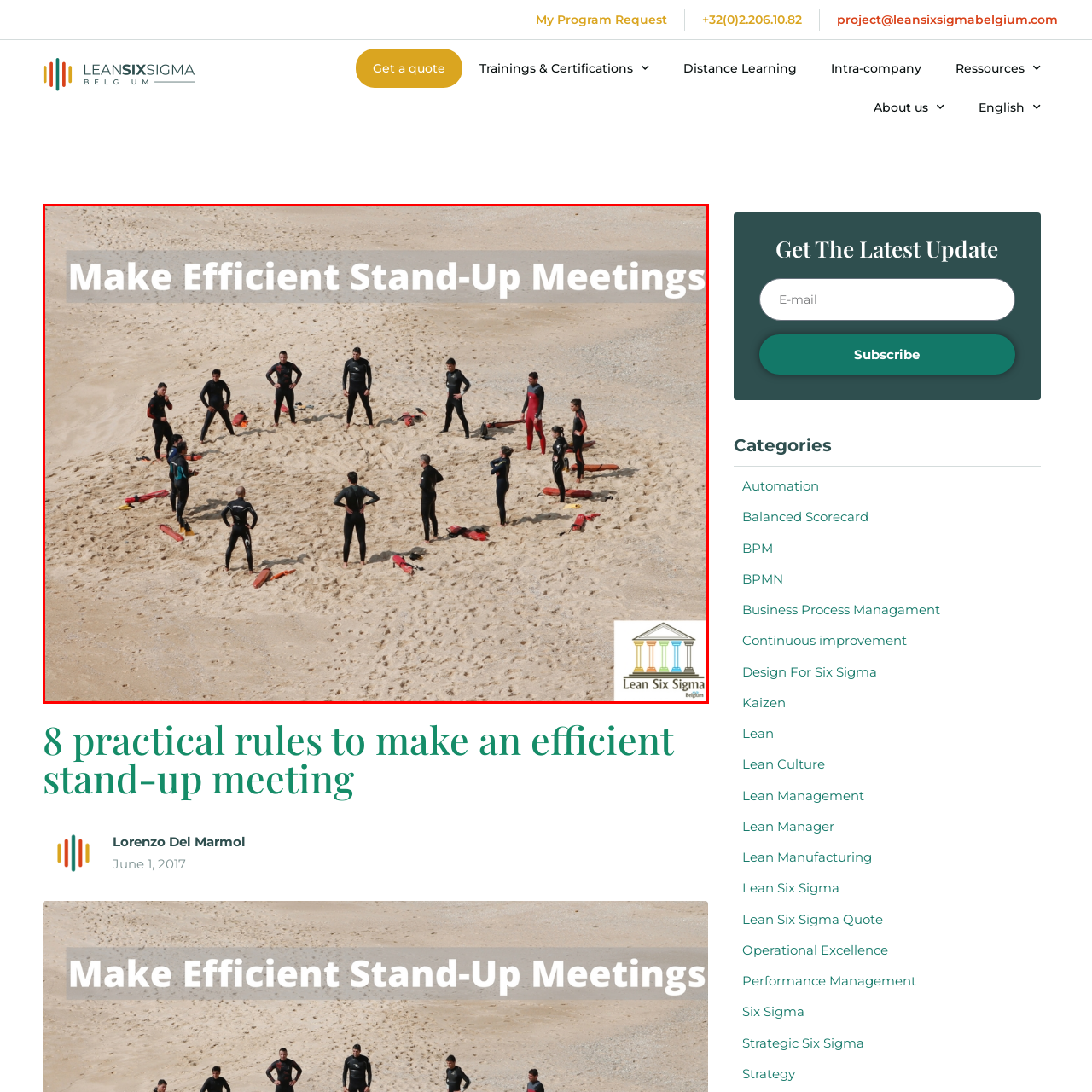What is the shape of the formation of the individuals?
Analyze the image enclosed by the red bounding box and reply with a one-word or phrase answer.

Circular